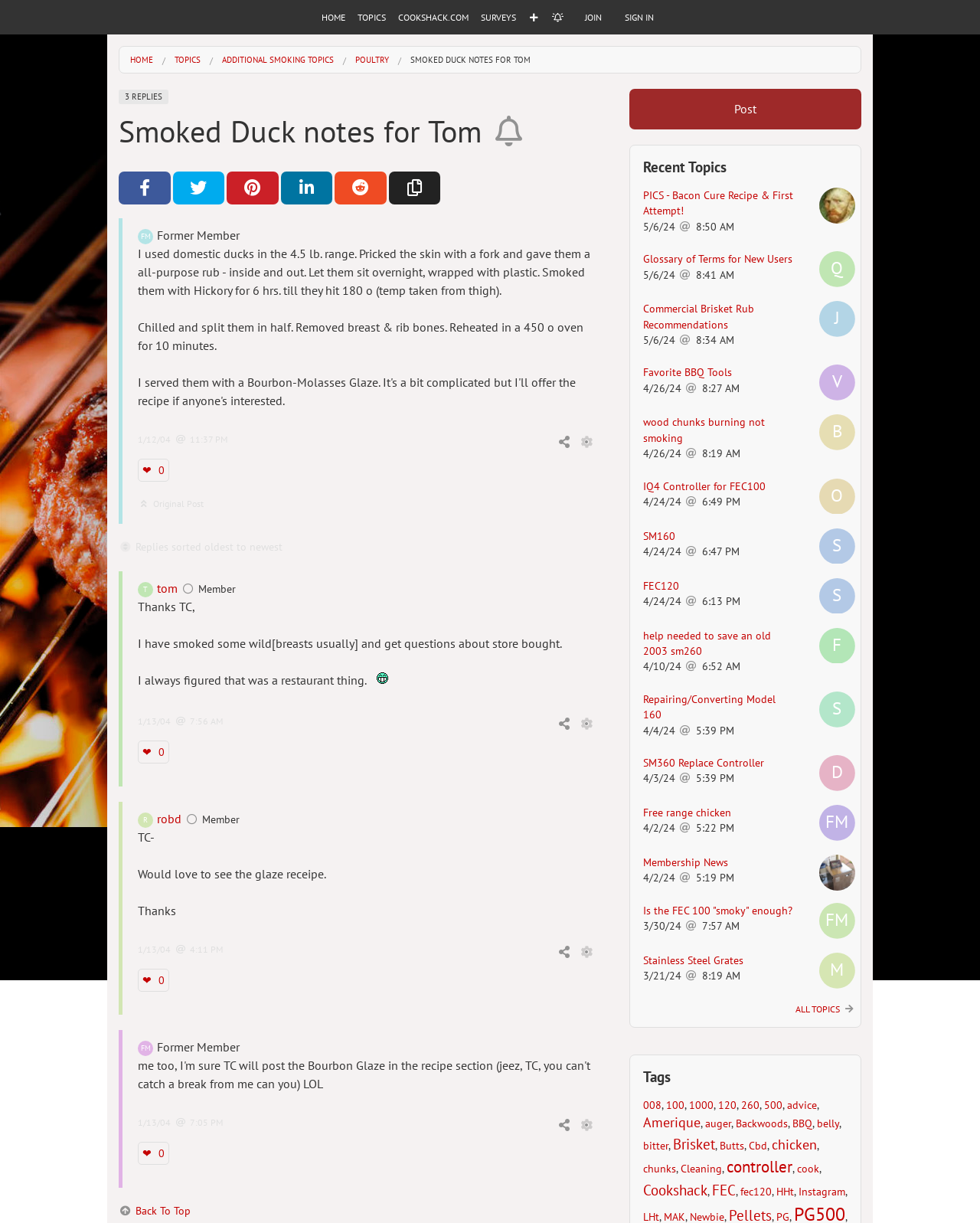Please identify the bounding box coordinates for the region that you need to click to follow this instruction: "Go to Products".

None